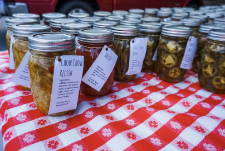When does the Huntsville Downtown Farmers Market typically take place?
Make sure to answer the question with a detailed and comprehensive explanation.

According to the caption, the market occurs 'every Saturday from 8 a.m. to noon, beginning May 23 and continuing through the summer months', indicating a regular schedule during the summer season.